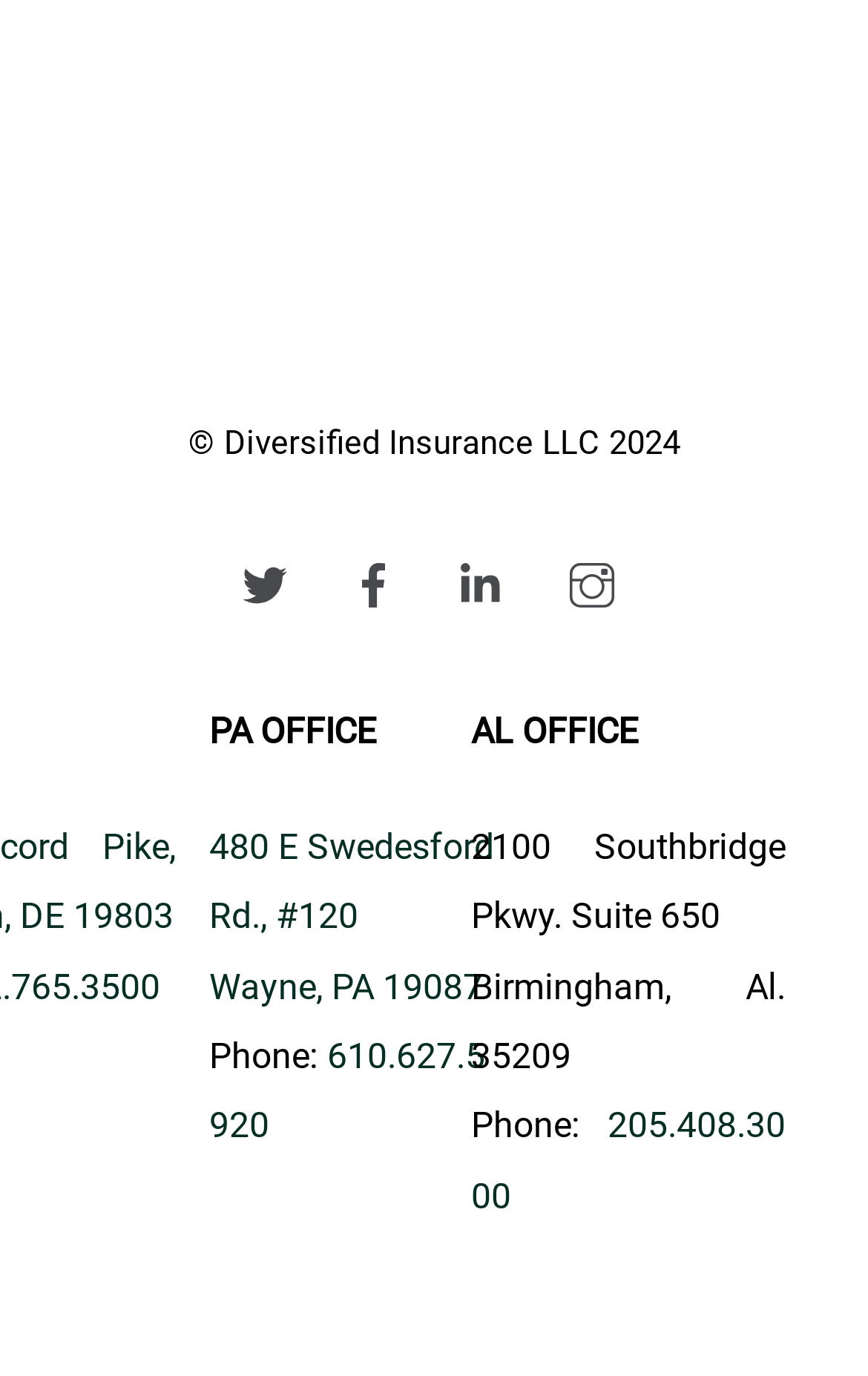Identify the bounding box coordinates of the element to click to follow this instruction: 'See all fish species'. Ensure the coordinates are four float values between 0 and 1, provided as [left, top, right, bottom].

None